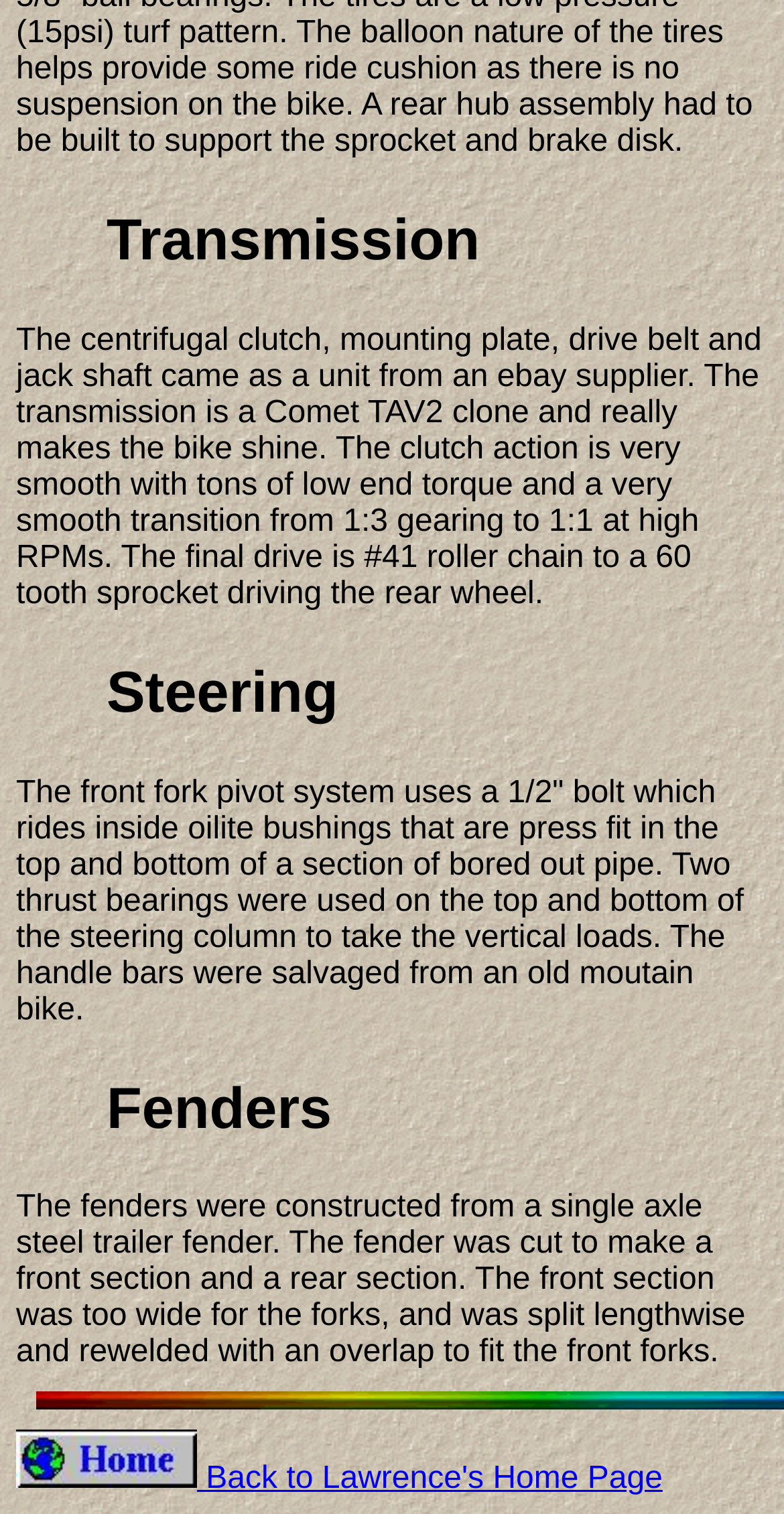Answer the following query with a single word or phrase:
What is the purpose of the thrust bearings?

To take vertical loads